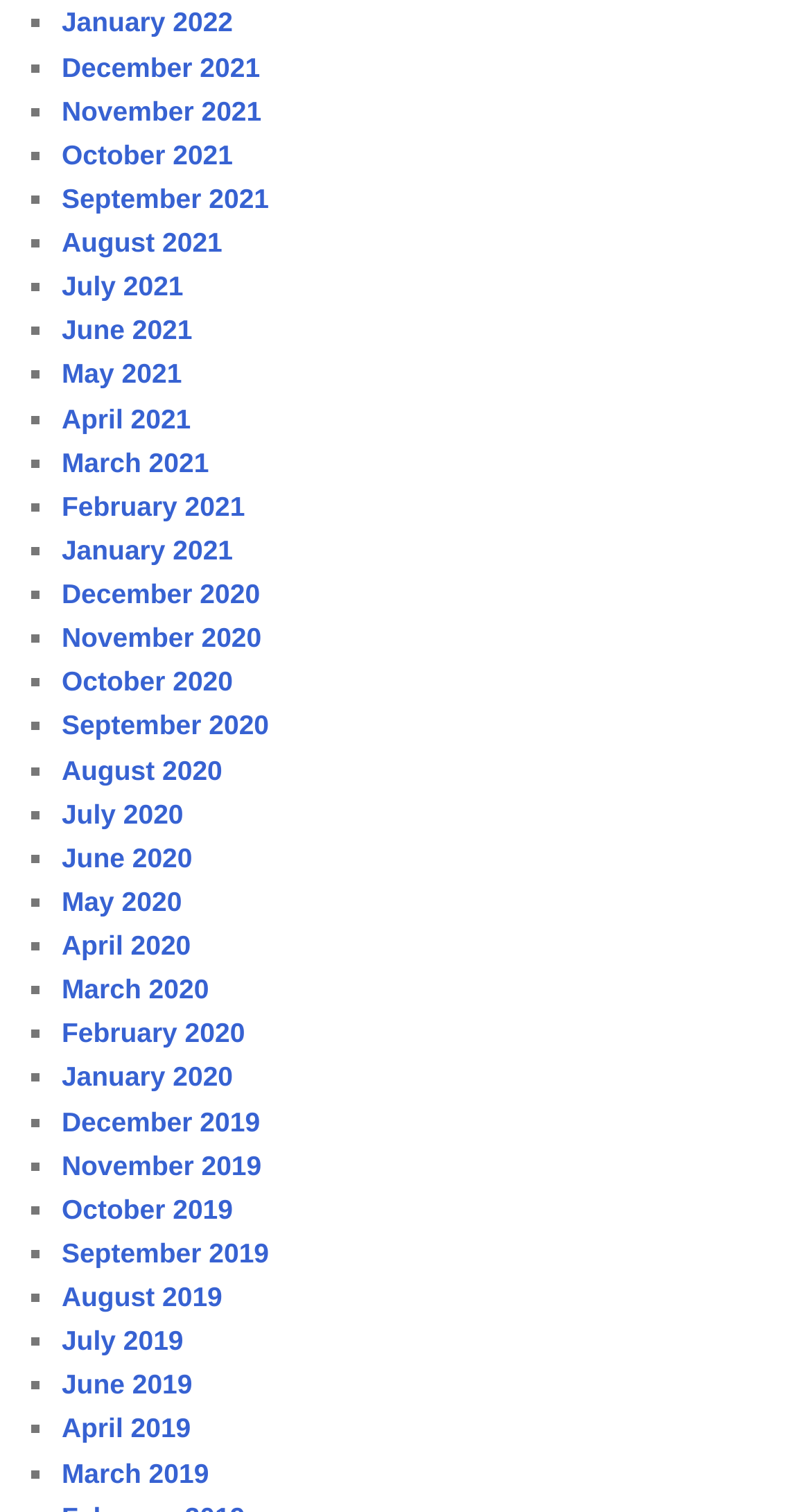What is the most recent month listed?
Using the image as a reference, deliver a detailed and thorough answer to the question.

I looked at the list of links and found that the most recent month listed is January 2022, which is at the top of the list.